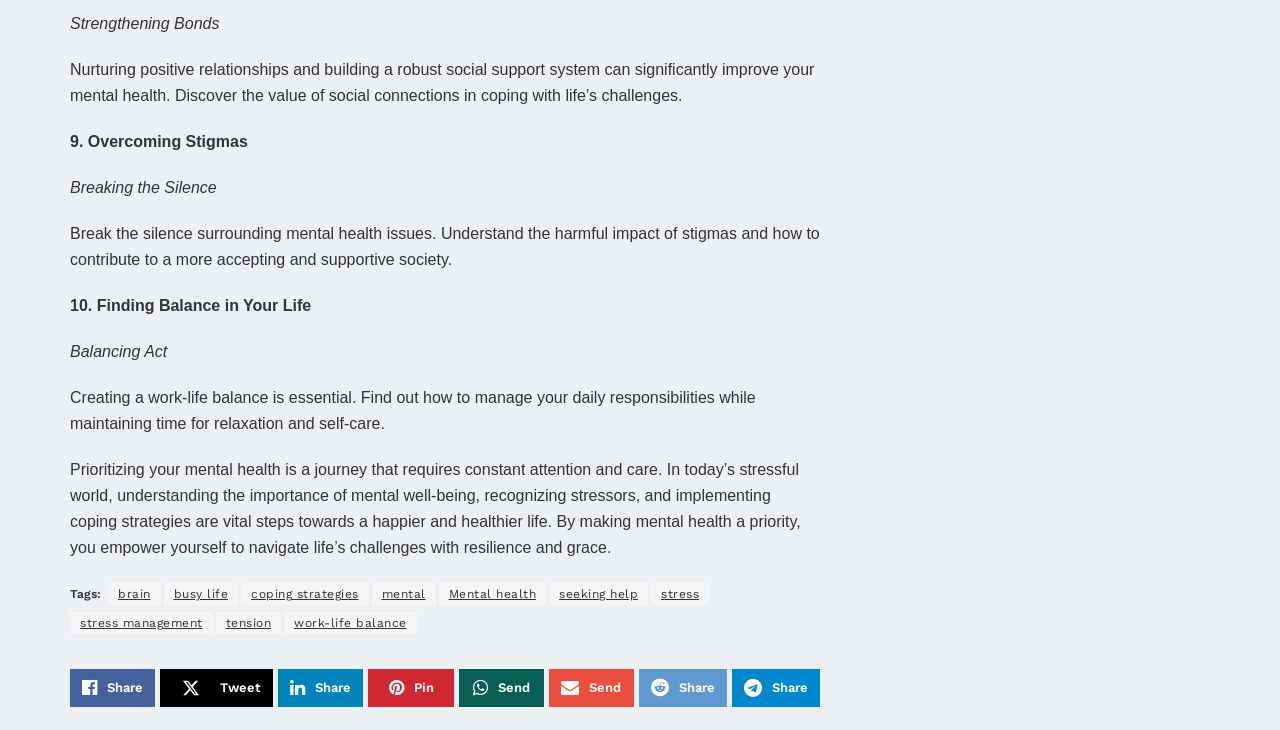Can you identify the bounding box coordinates of the clickable region needed to carry out this instruction: 'Learn about 'work-life balance''? The coordinates should be four float numbers within the range of 0 to 1, stated as [left, top, right, bottom].

[0.222, 0.839, 0.325, 0.869]